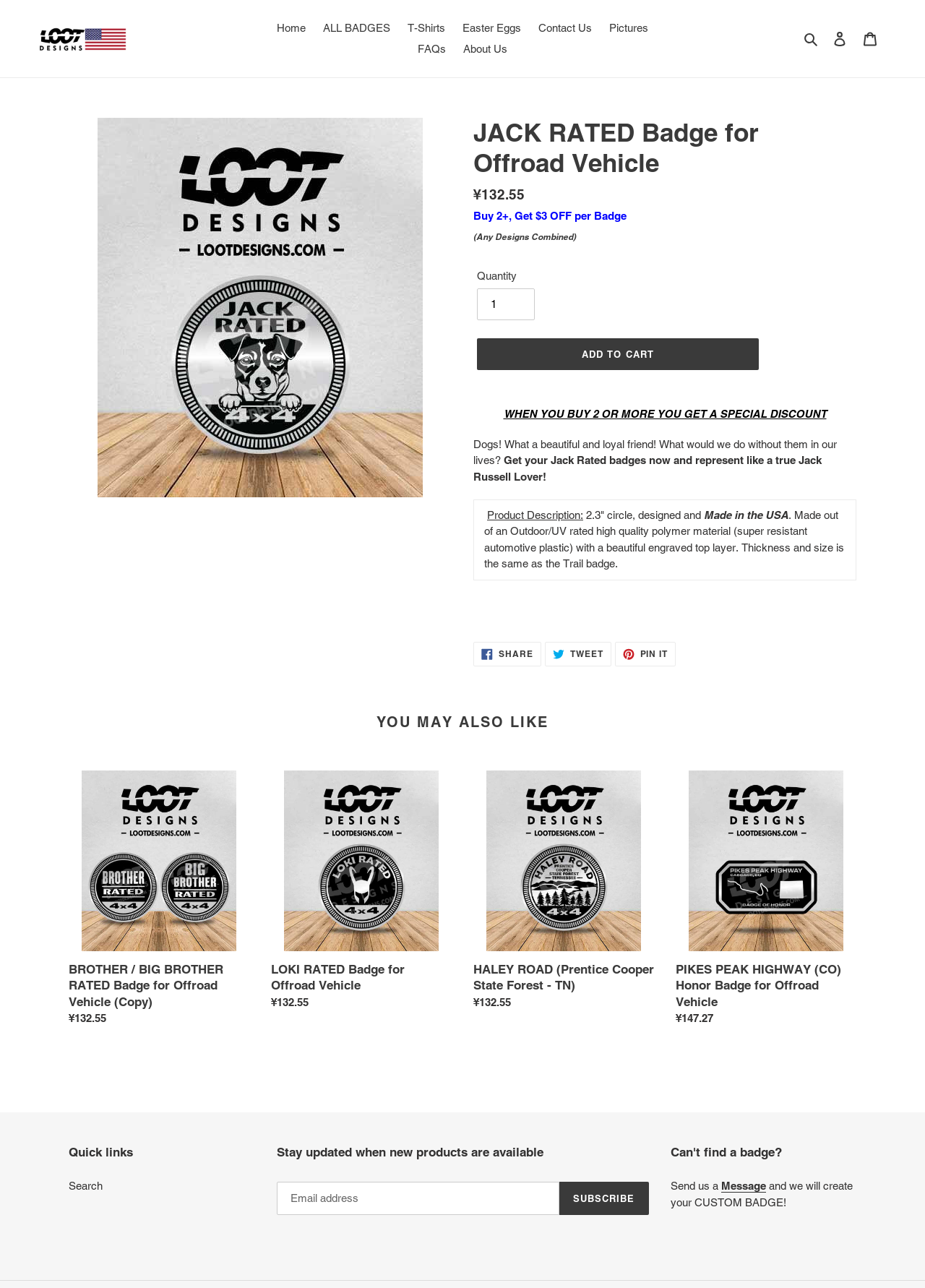Look at the image and answer the question in detail:
What is the material of the badge?

I found the material of the badge by reading the product description which states that the badge is 'Made out of an Outdoor/UV rated high quality polymer material (super resistant automotive plastic)'.